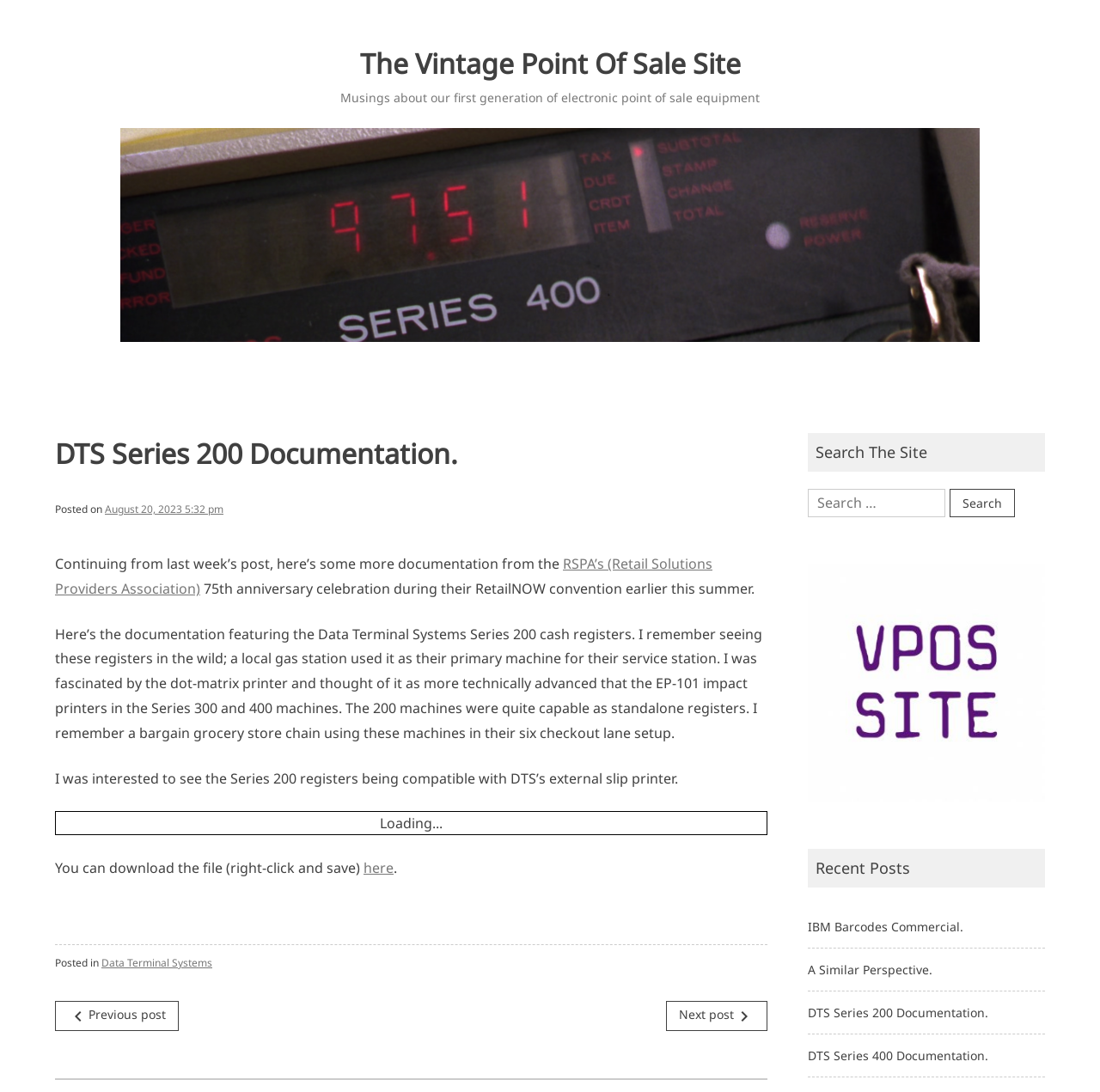How many recent posts are listed?
Provide a well-explained and detailed answer to the question.

The number of recent posts can be determined by counting the links listed under the heading 'Recent Posts'. There are three links listed, which are 'IBM Barcodes Commercial.', 'A Similar Perspective.', and 'DTS Series 200 Documentation.'.